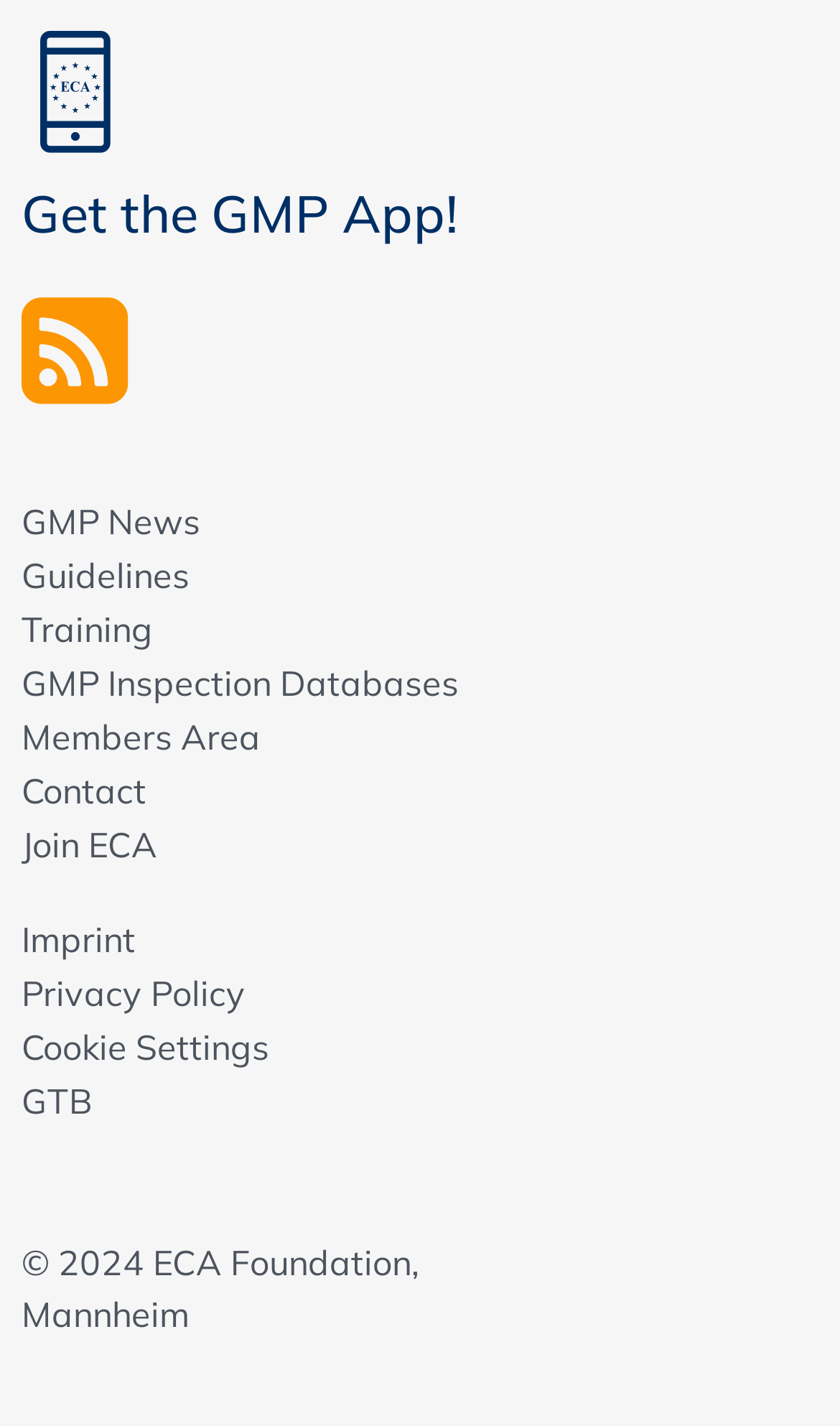Respond to the following question with a brief word or phrase:
How many links are there in the top section of the webpage?

11